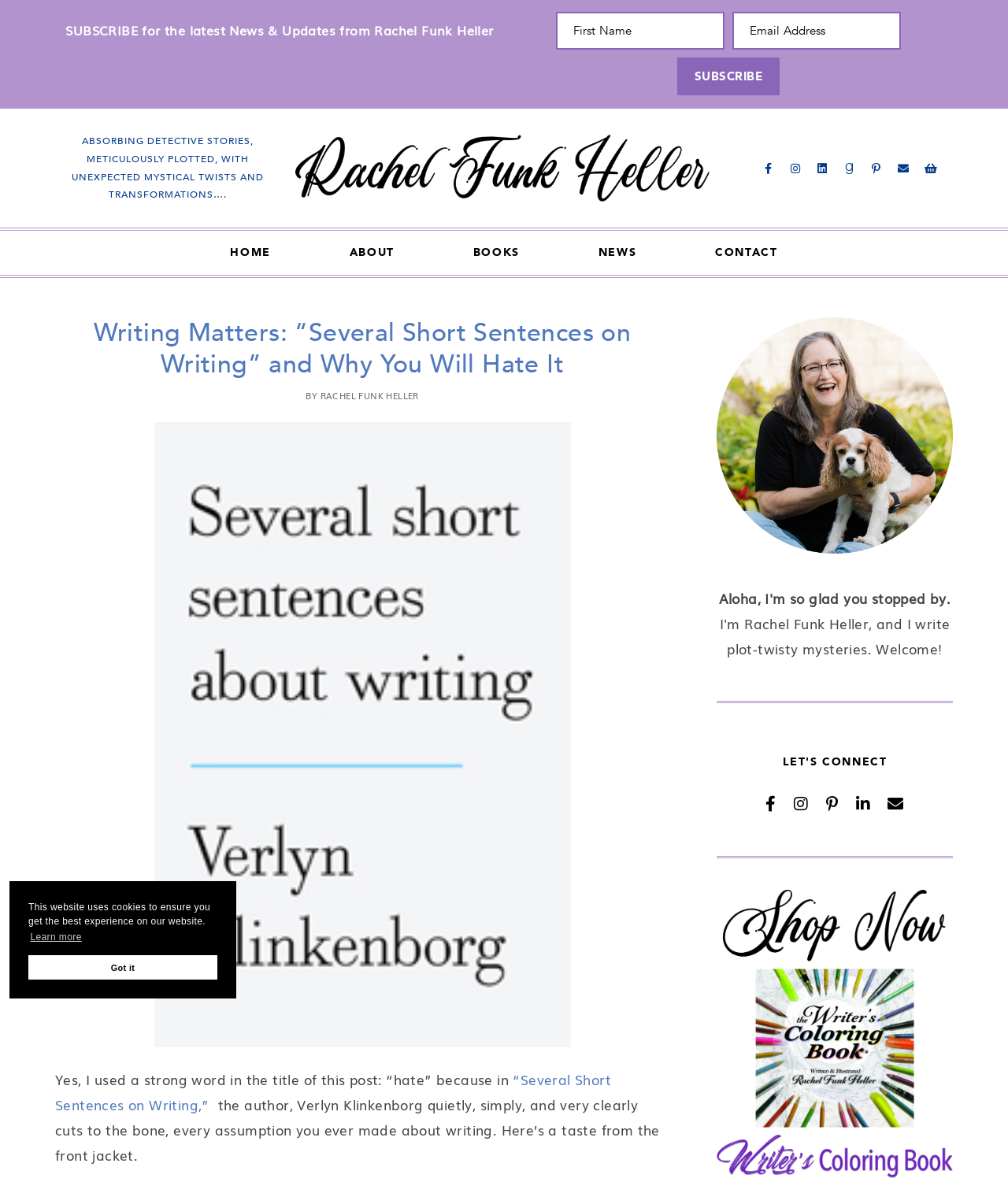How many navigation links are there?
Please provide a single word or phrase as the answer based on the screenshot.

5